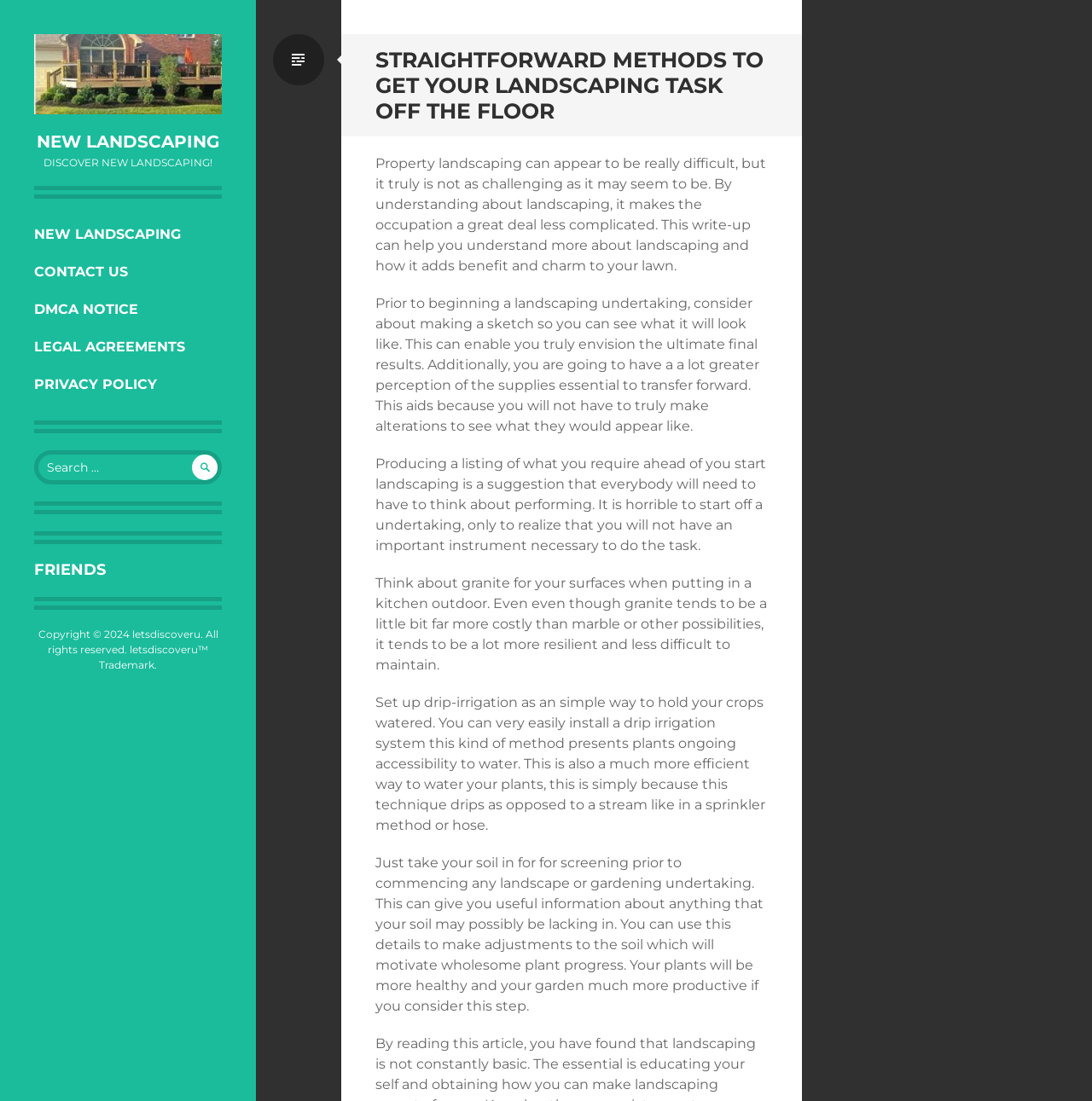What is the main topic of this webpage?
Please provide a comprehensive answer based on the information in the image.

Based on the headings and static text on the webpage, it appears that the main topic is landscaping, specifically providing tips and methods for getting a landscaping task off the ground.